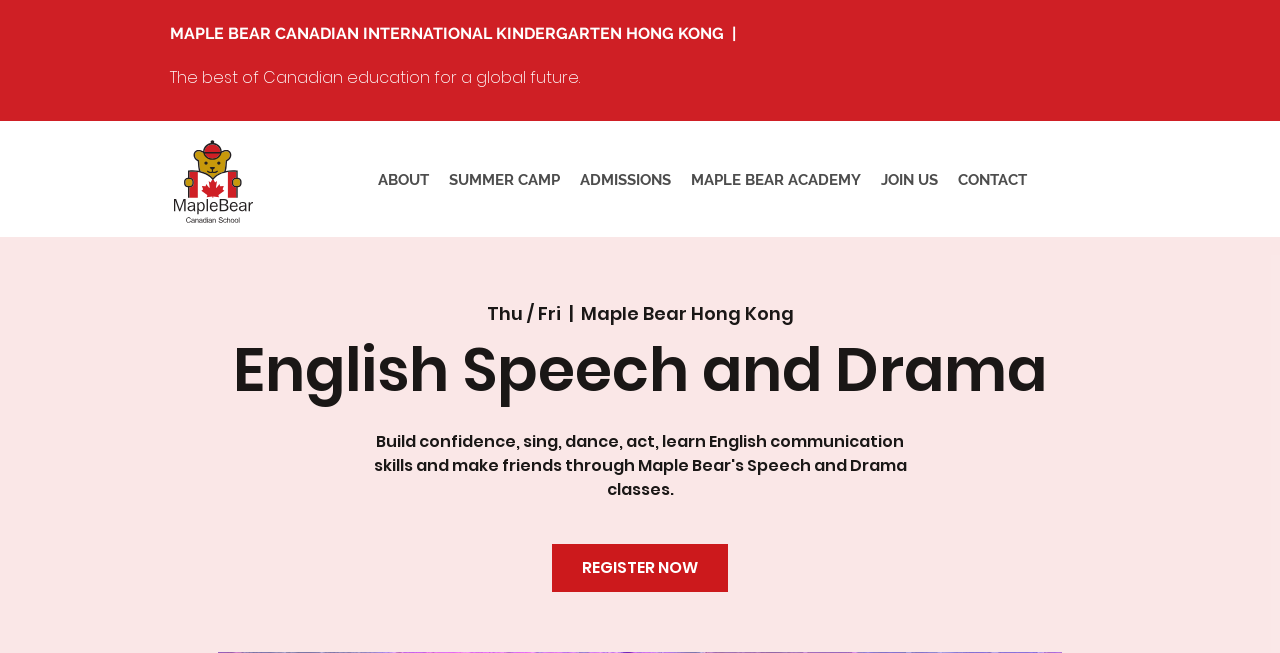What is the purpose of the 'REGISTER NOW' button?
Use the image to answer the question with a single word or phrase.

To register for something